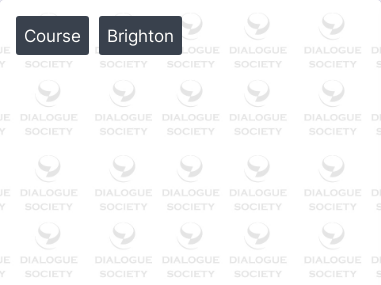Use a single word or phrase to answer the question: What is the purpose of the buttons?

Navigation options